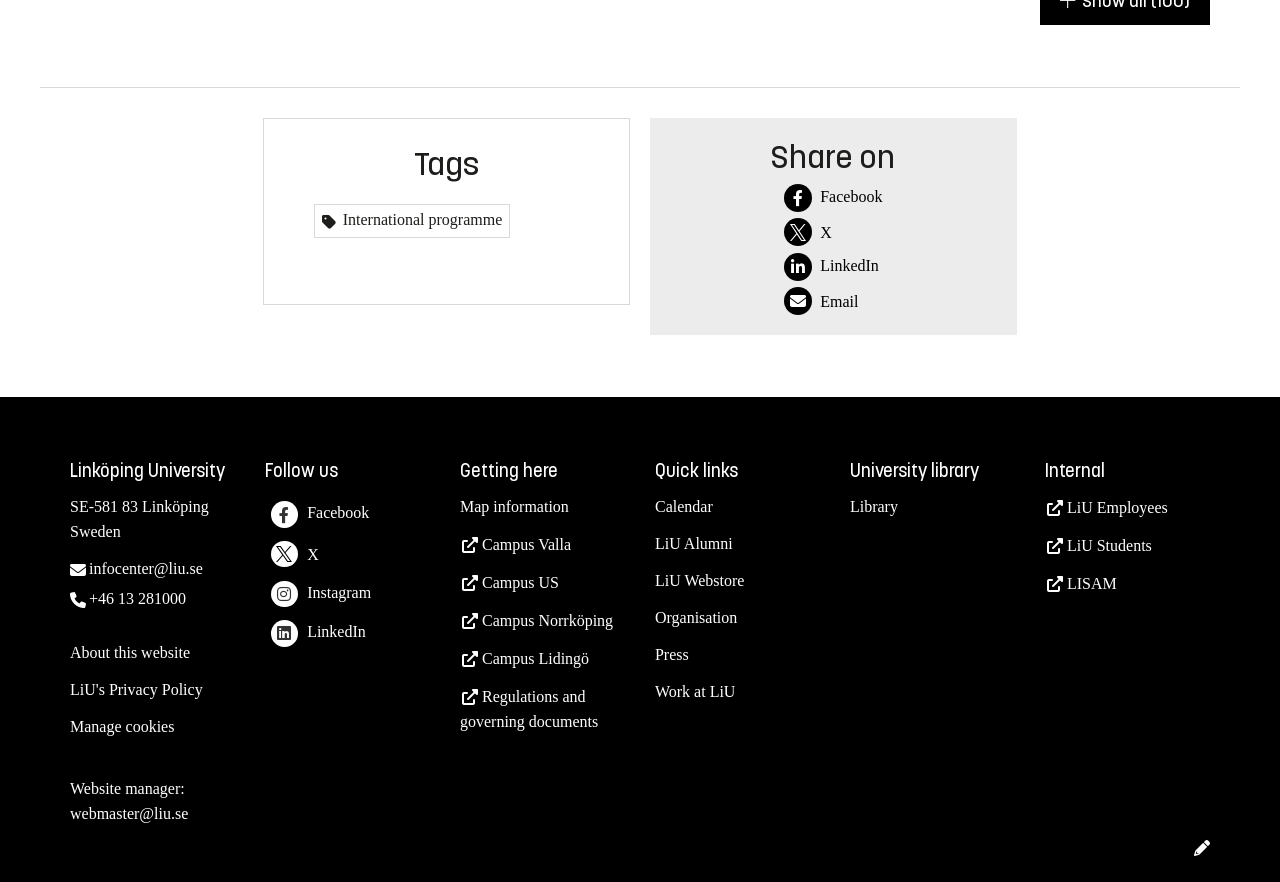Answer this question using a single word or a brief phrase:
What is the contact email for the website manager?

webmaster@liu.se